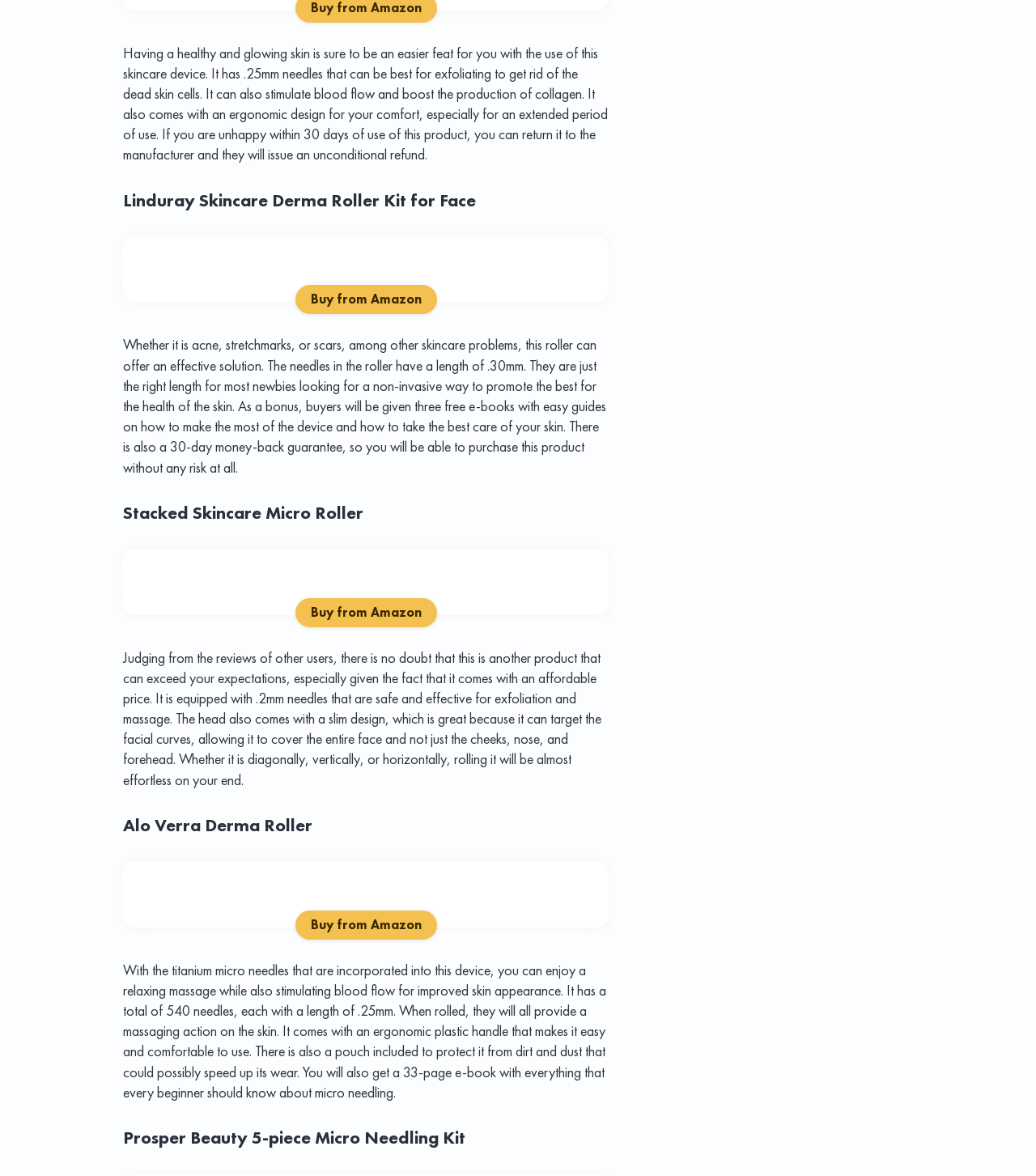Please specify the bounding box coordinates of the area that should be clicked to accomplish the following instruction: "Buy from Amazon". The coordinates should consist of four float numbers between 0 and 1, i.e., [left, top, right, bottom].

[0.285, 0.243, 0.421, 0.267]